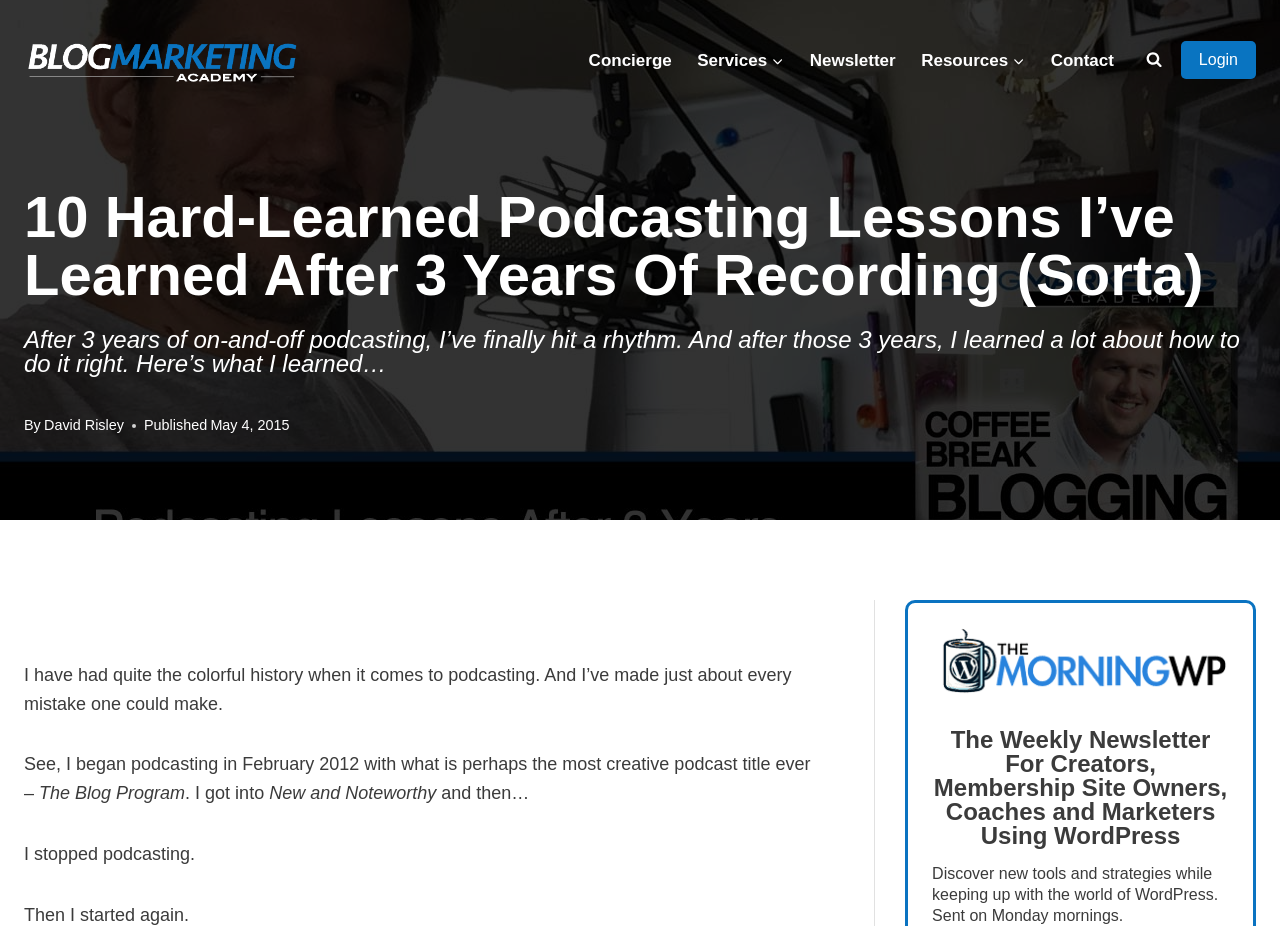What is the name of the author of this article?
Respond to the question with a single word or phrase according to the image.

David Risley